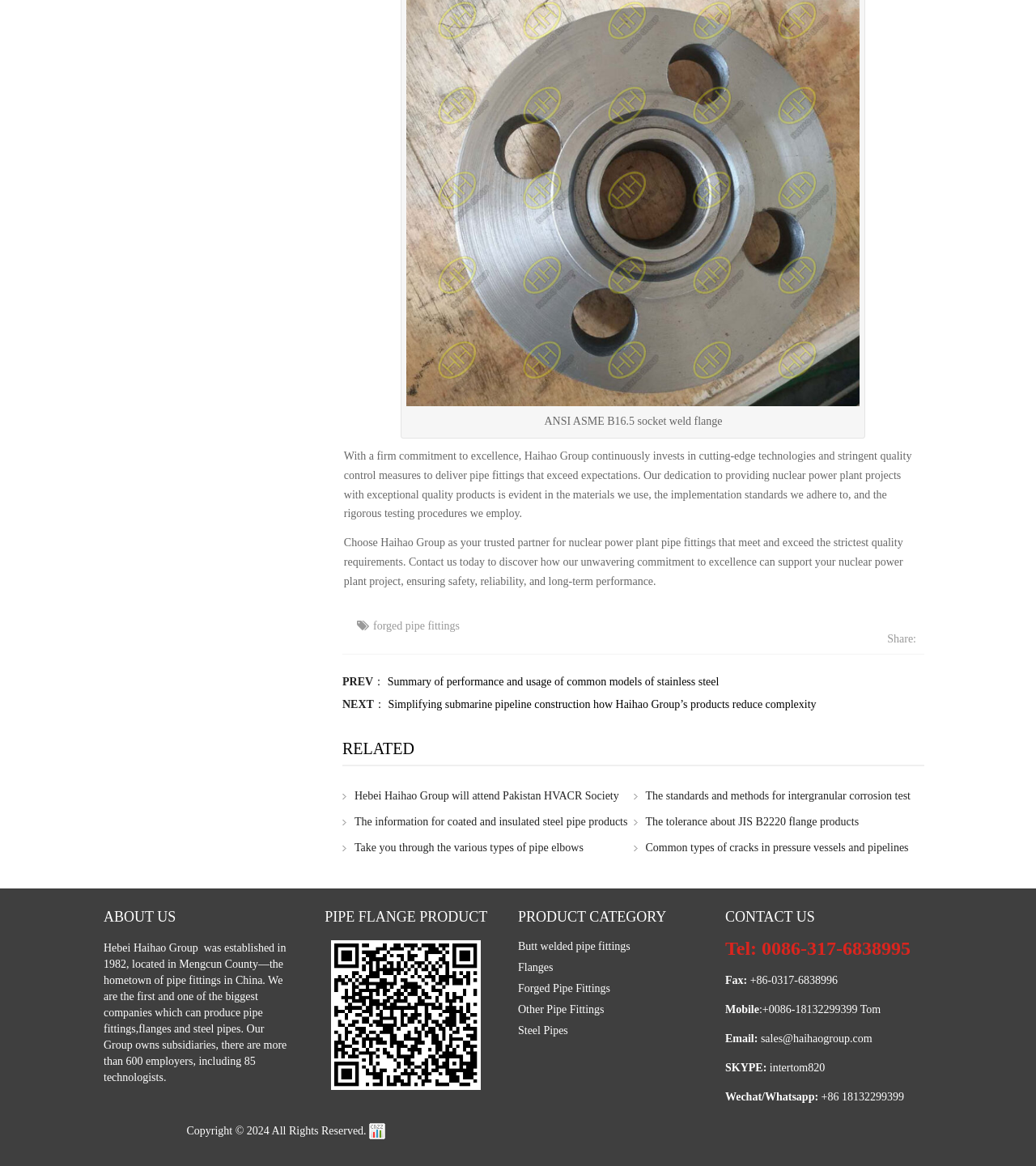Based on the element description, predict the bounding box coordinates (top-left x, top-left y, bottom-right x, bottom-right y) for the UI element in the screenshot: Butt welded pipe fittings

[0.5, 0.806, 0.608, 0.816]